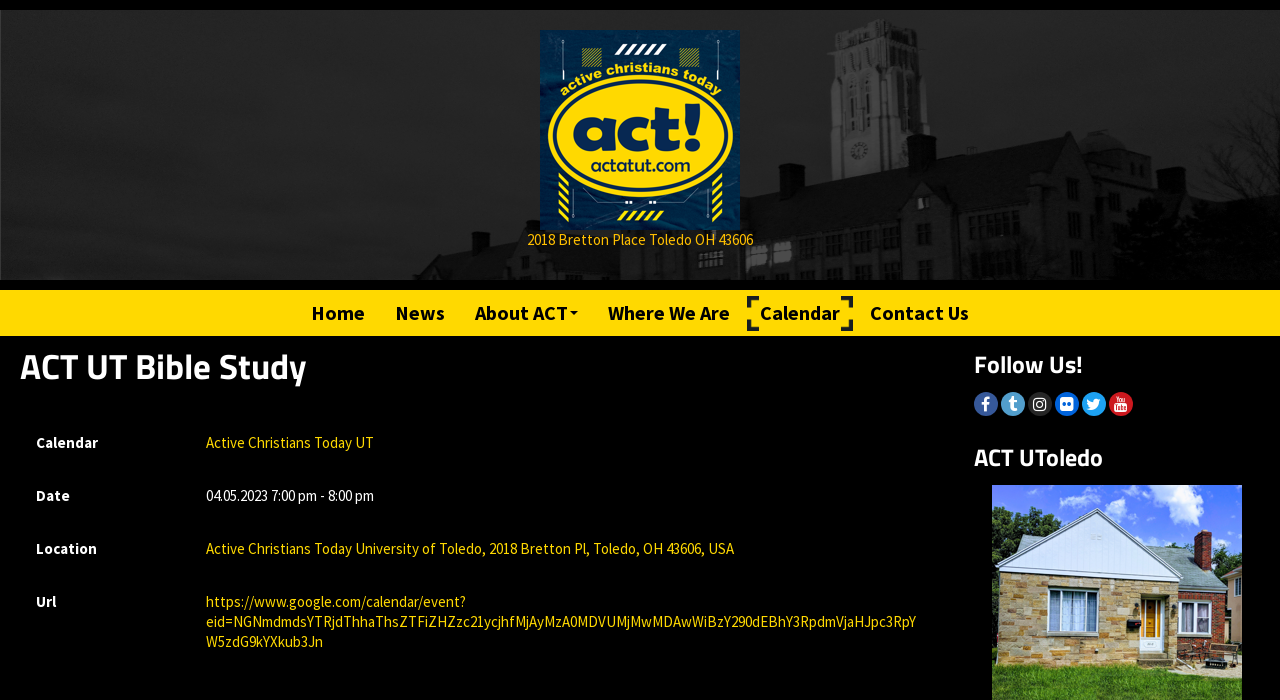Please identify the bounding box coordinates of the element that needs to be clicked to execute the following command: "Open the 'Statements' menu". Provide the bounding box using four float numbers between 0 and 1, formatted as [left, top, right, bottom].

None